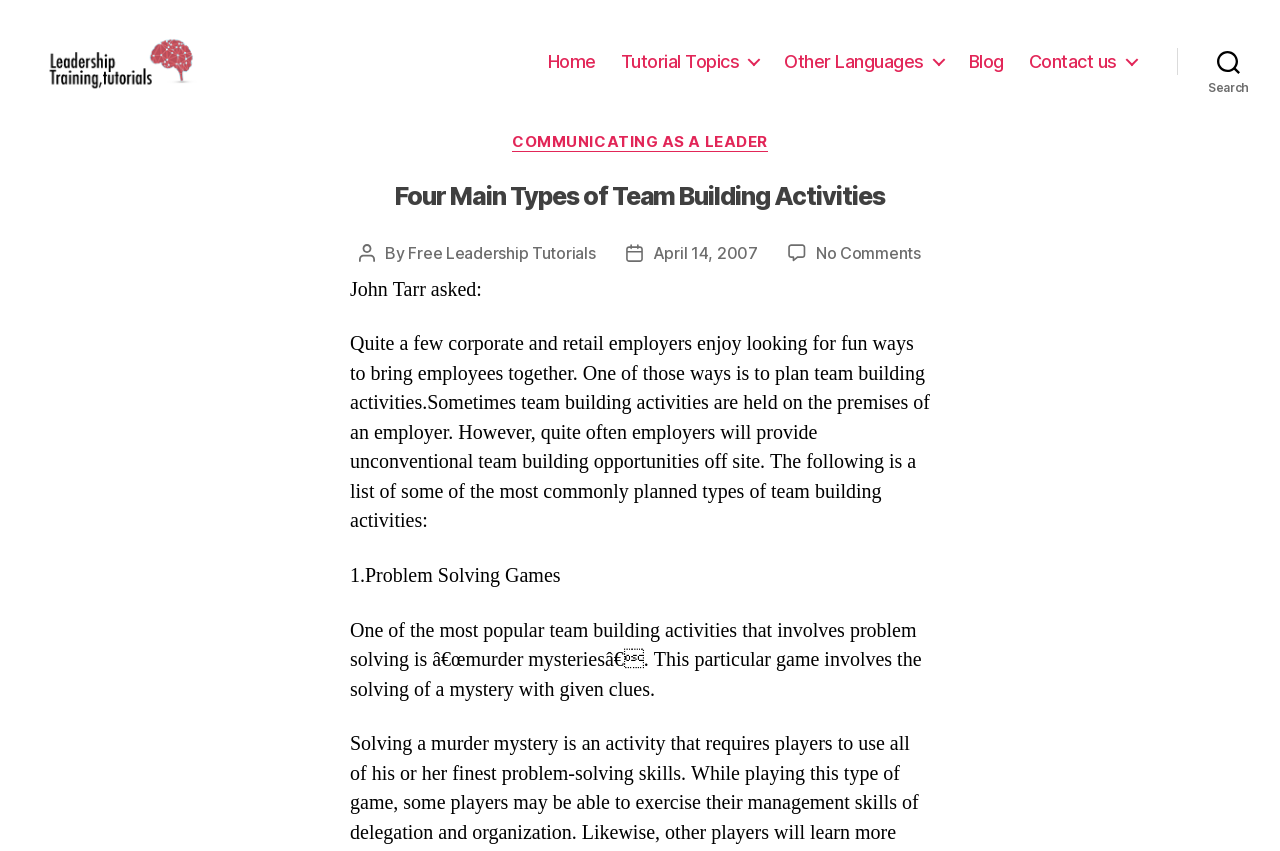How many types of team building activities are listed?
Carefully examine the image and provide a detailed answer to the question.

The webpage lists '1. Problem Solving Games' as one of the types of team building activities, implying that there are more types listed.